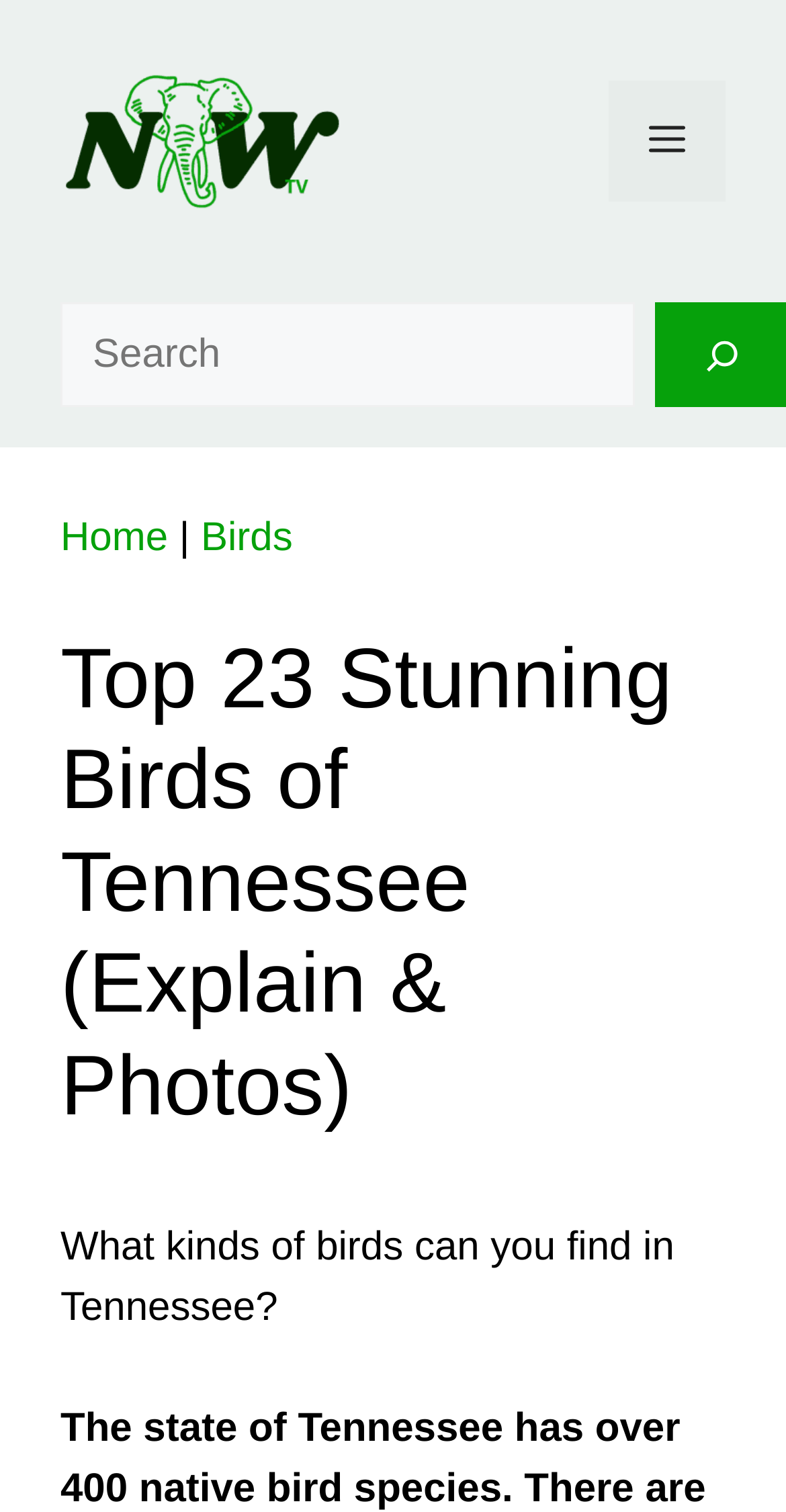What is the purpose of the search box?
Based on the image, answer the question with as much detail as possible.

I inferred the purpose of the search box by its location and the presence of a magnifying glass icon. The search box is likely used to search for content within the website.